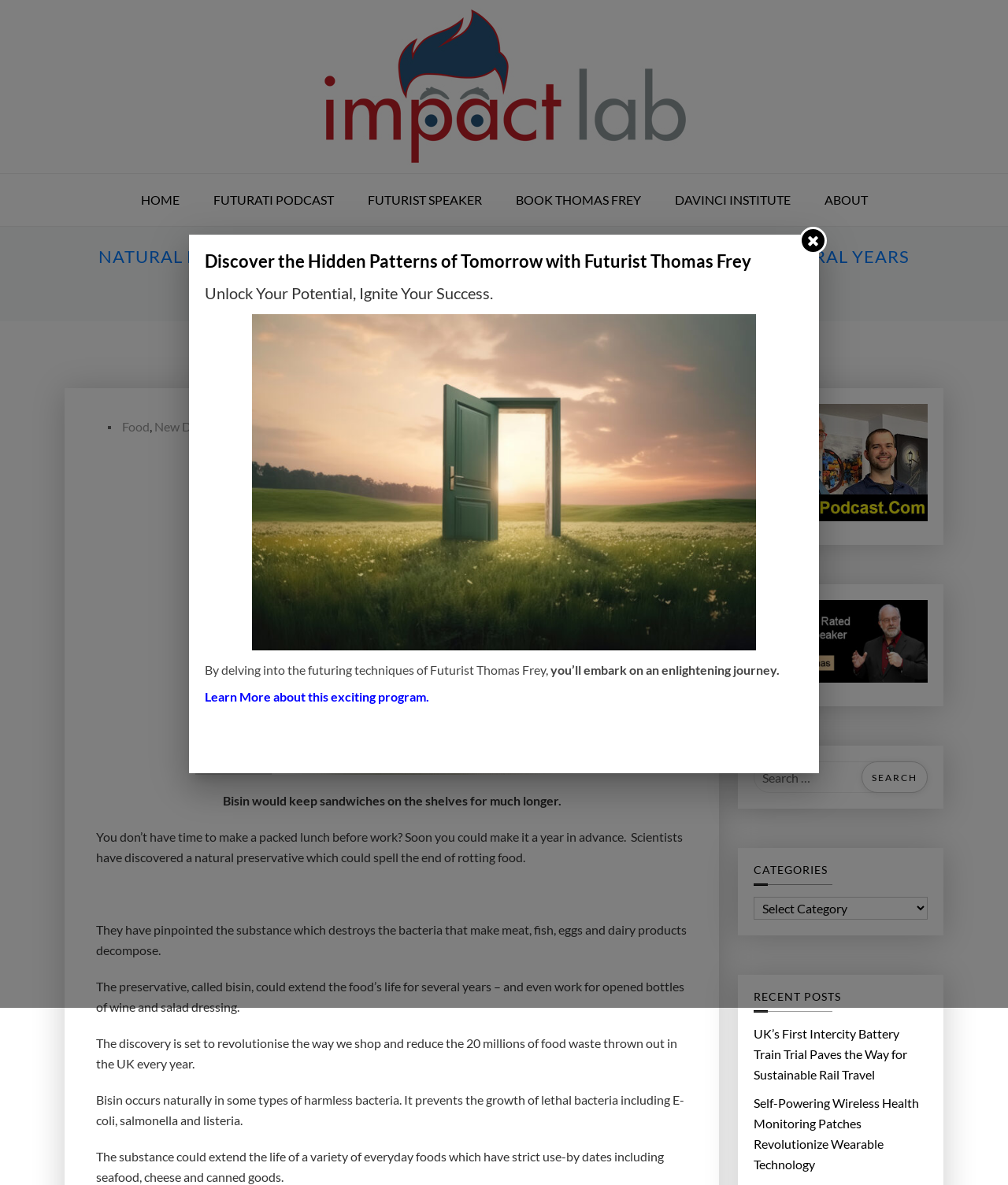Please determine the bounding box of the UI element that matches this description: alt="Thomas Frey Futurist Futurati Podcasts". The coordinates should be given as (top-left x, top-left y, bottom-right x, bottom-right y), with all values between 0 and 1.

[0.748, 0.341, 0.92, 0.446]